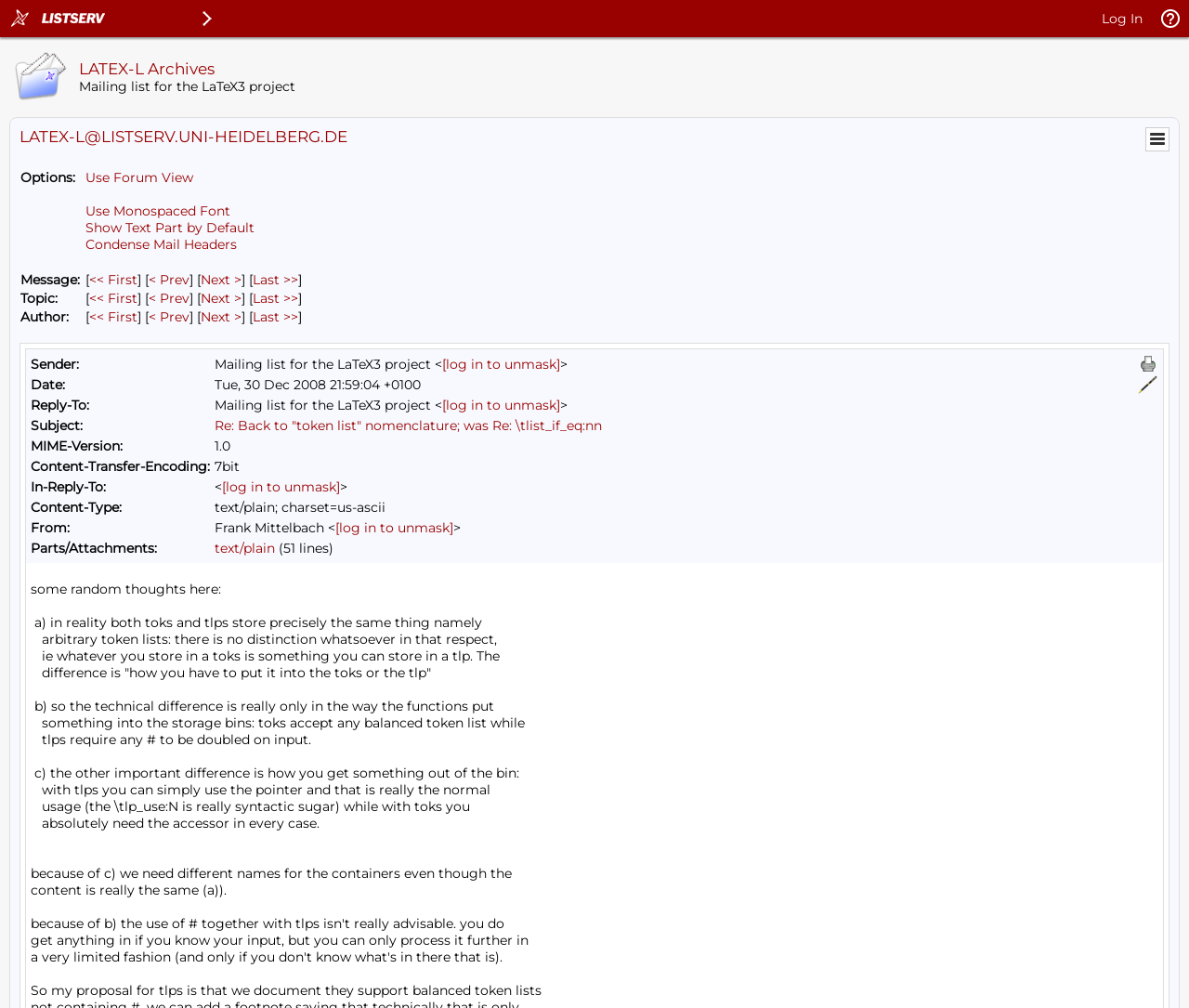How many columns are in the table with message navigation options?
From the screenshot, supply a one-word or short-phrase answer.

2